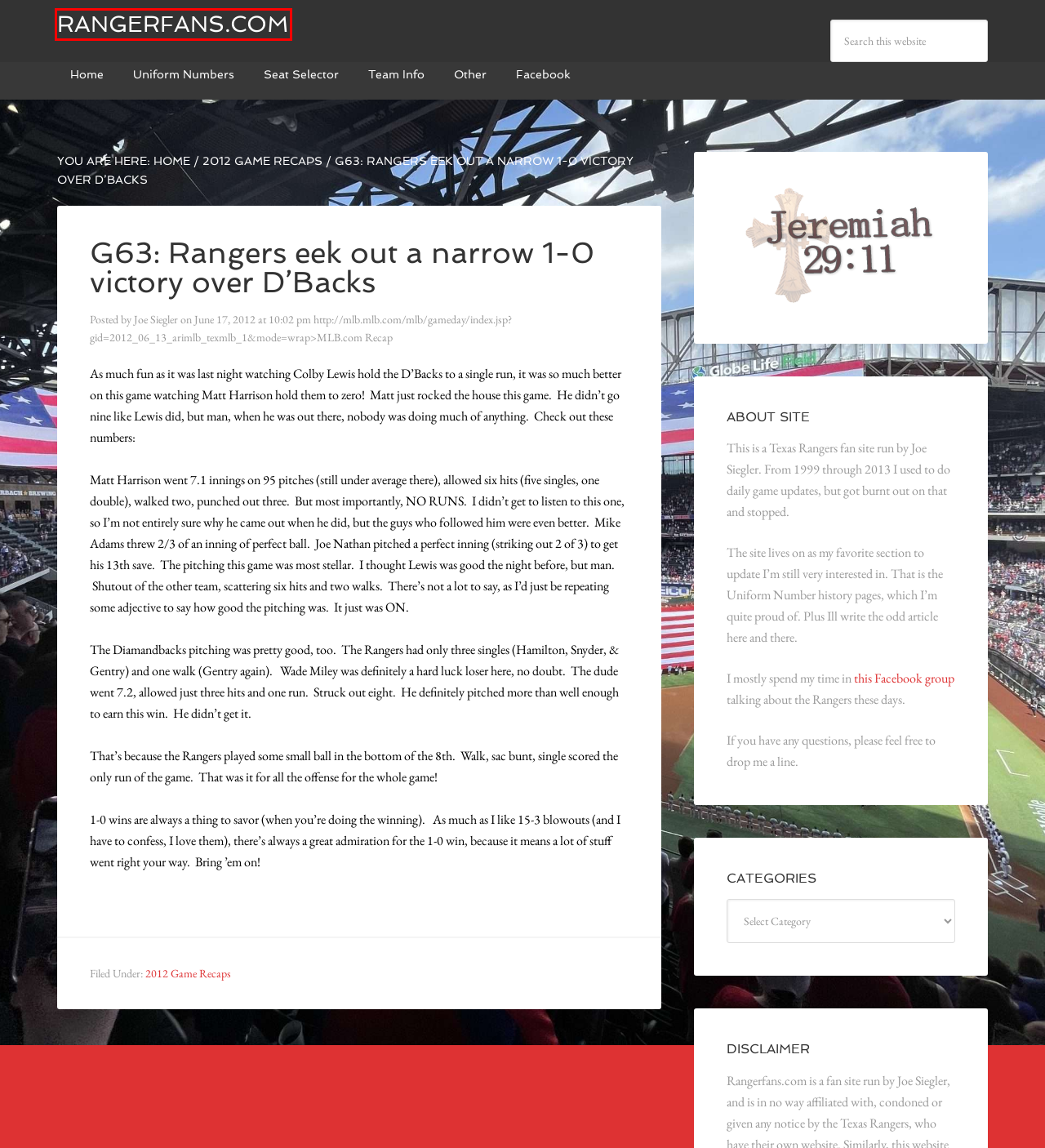Review the screenshot of a webpage that includes a red bounding box. Choose the most suitable webpage description that matches the new webpage after clicking the element within the red bounding box. Here are the candidates:
A. Uniform #72 — Rangerfans.com
B. Team Info — Rangerfans.com
C. Uniform Numbers — Rangerfans.com
D. Rangerfans.com — Jeremiah 29:11
E. 2006 Season — Rangerfans.com
F. Uniform #43 — Rangerfans.com
G. Seat Selector — Rangerfans.com
H. 2012 Game Recaps — Rangerfans.com

D